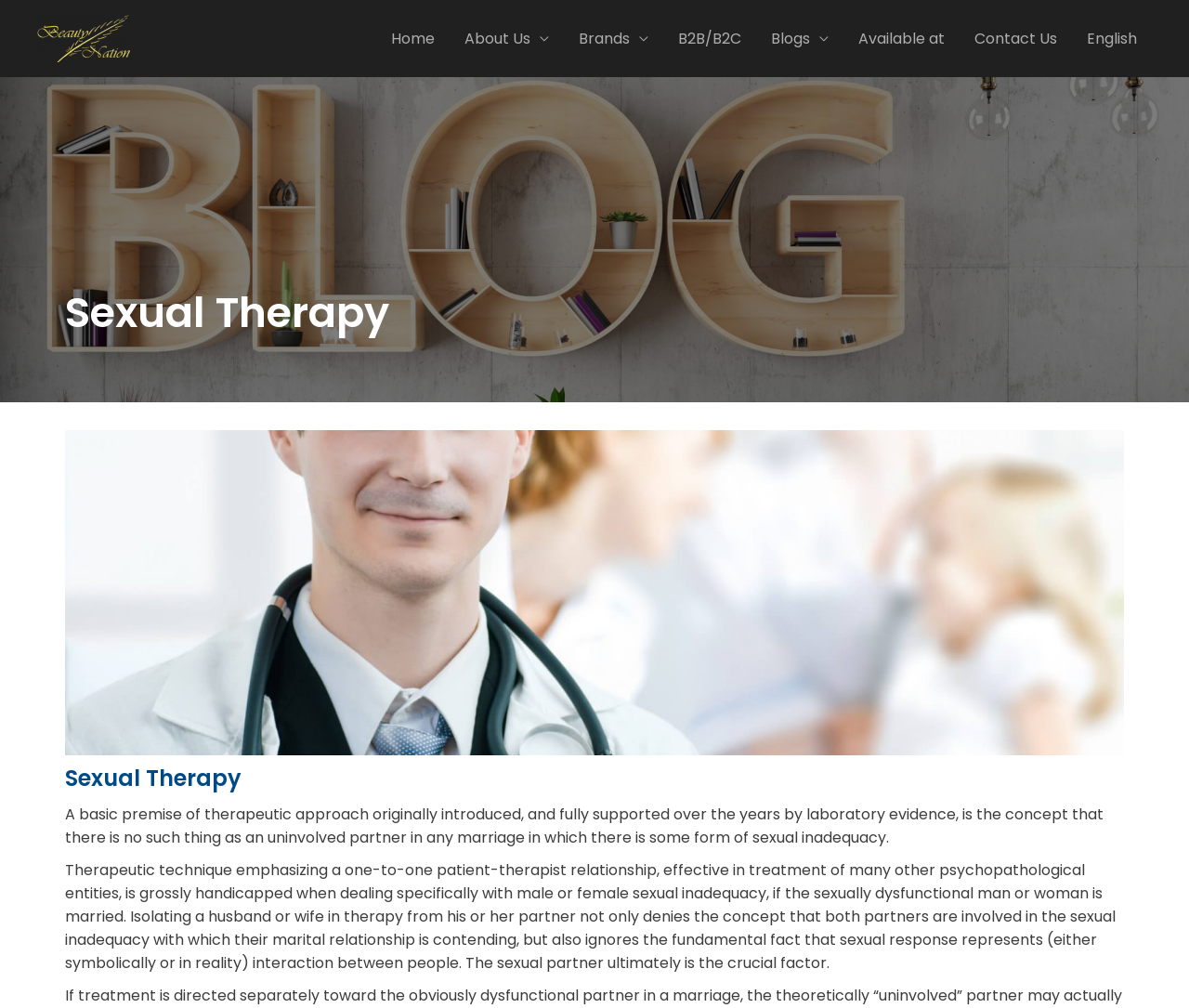Find the bounding box coordinates for the element that must be clicked to complete the instruction: "Click the Home link". The coordinates should be four float numbers between 0 and 1, indicated as [left, top, right, bottom].

[0.316, 0.0, 0.378, 0.076]